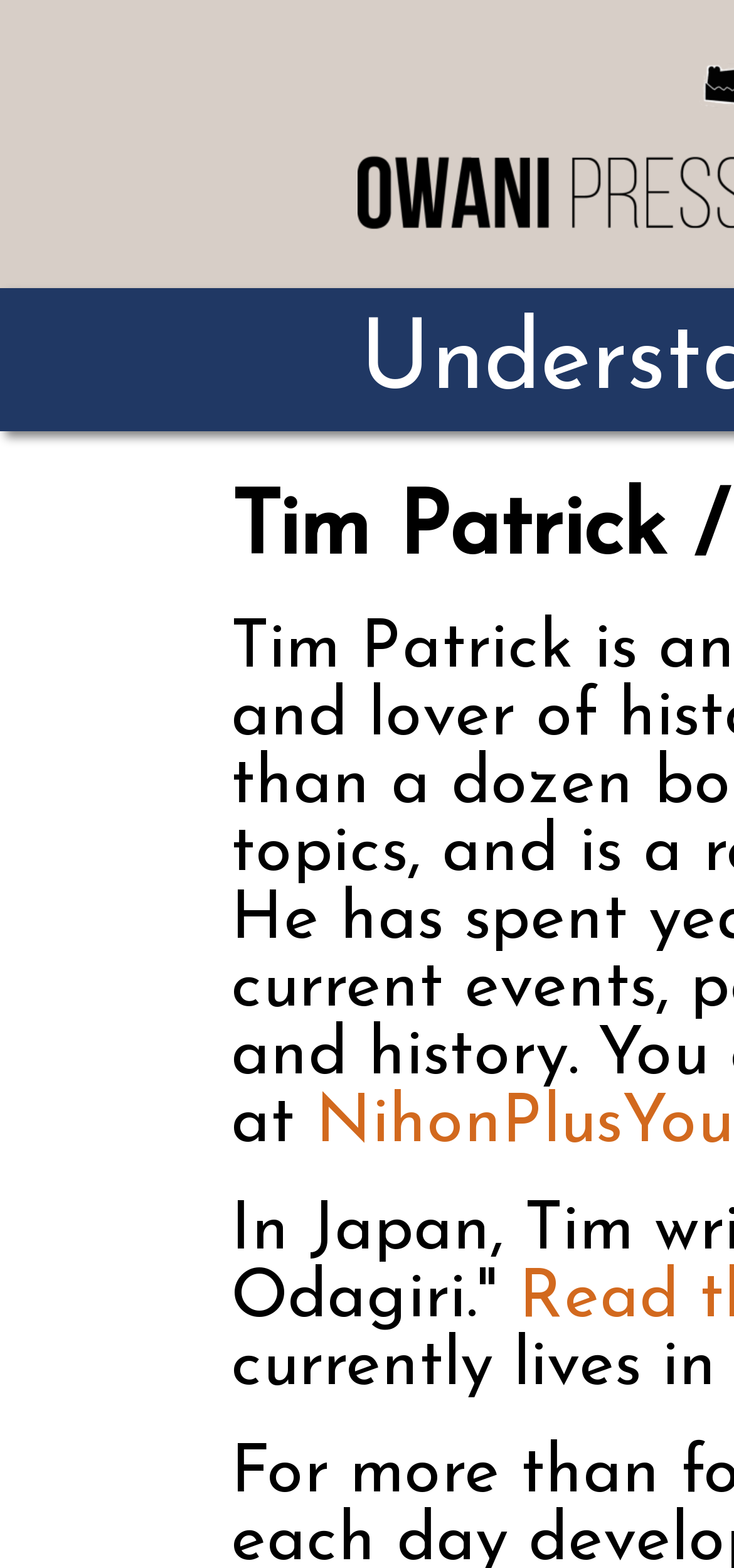Determine the heading of the webpage and extract its text content.

Tim Patrick / Tim Odagiri